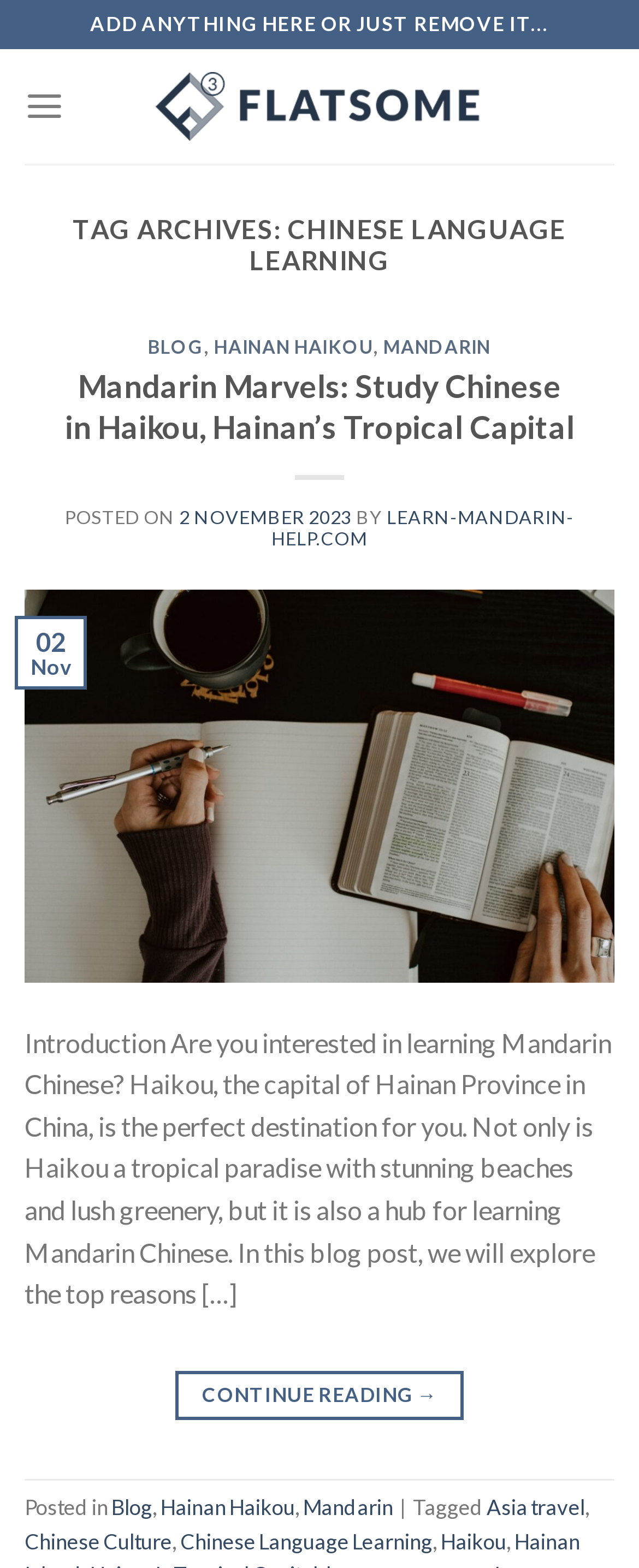Identify the bounding box coordinates of the specific part of the webpage to click to complete this instruction: "Open the 'Menu'".

[0.038, 0.042, 0.101, 0.094]